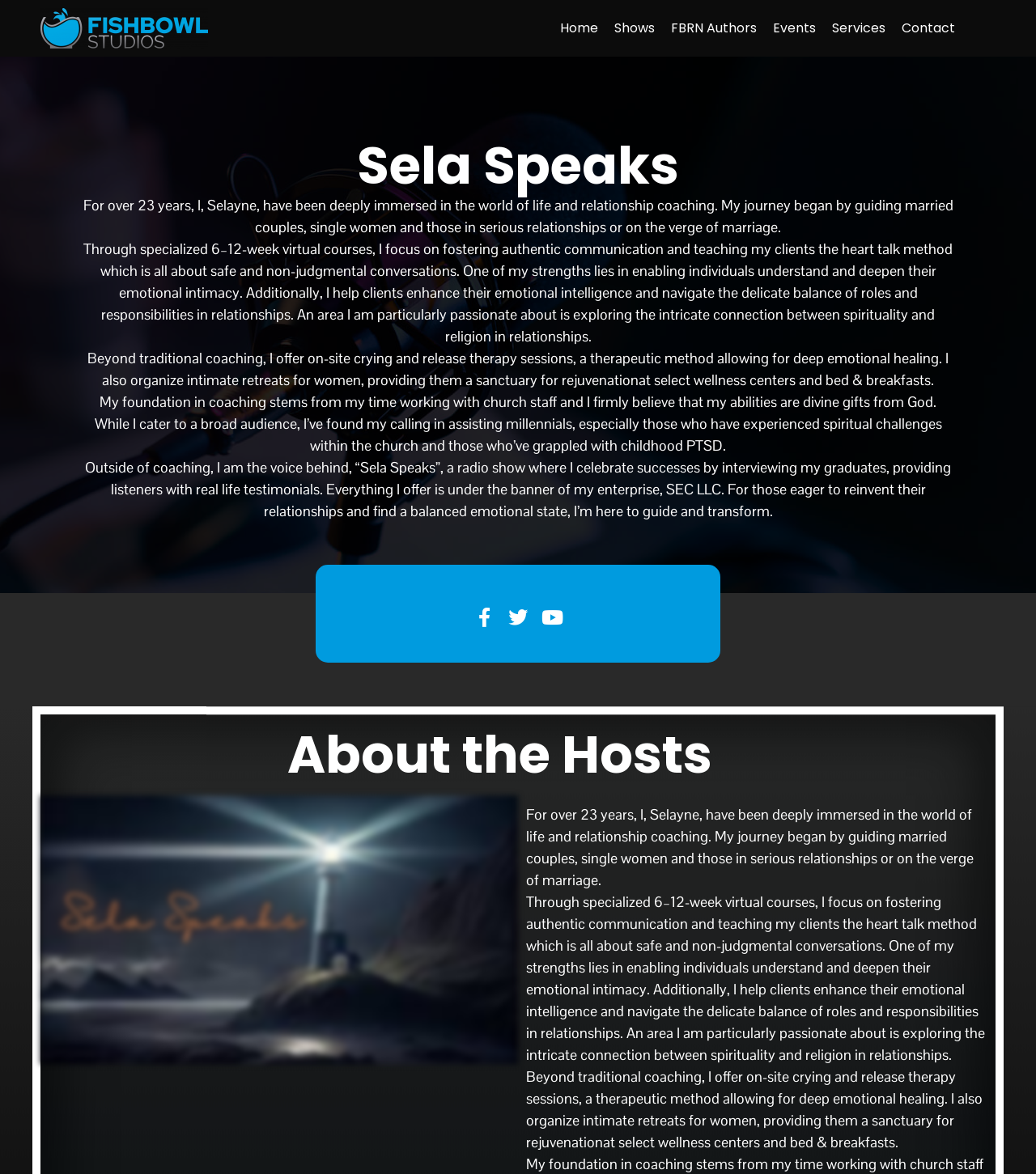Please identify the bounding box coordinates of the region to click in order to complete the given instruction: "Click the Facebook link". The coordinates should be four float numbers between 0 and 1, i.e., [left, top, right, bottom].

[0.458, 0.518, 0.477, 0.534]